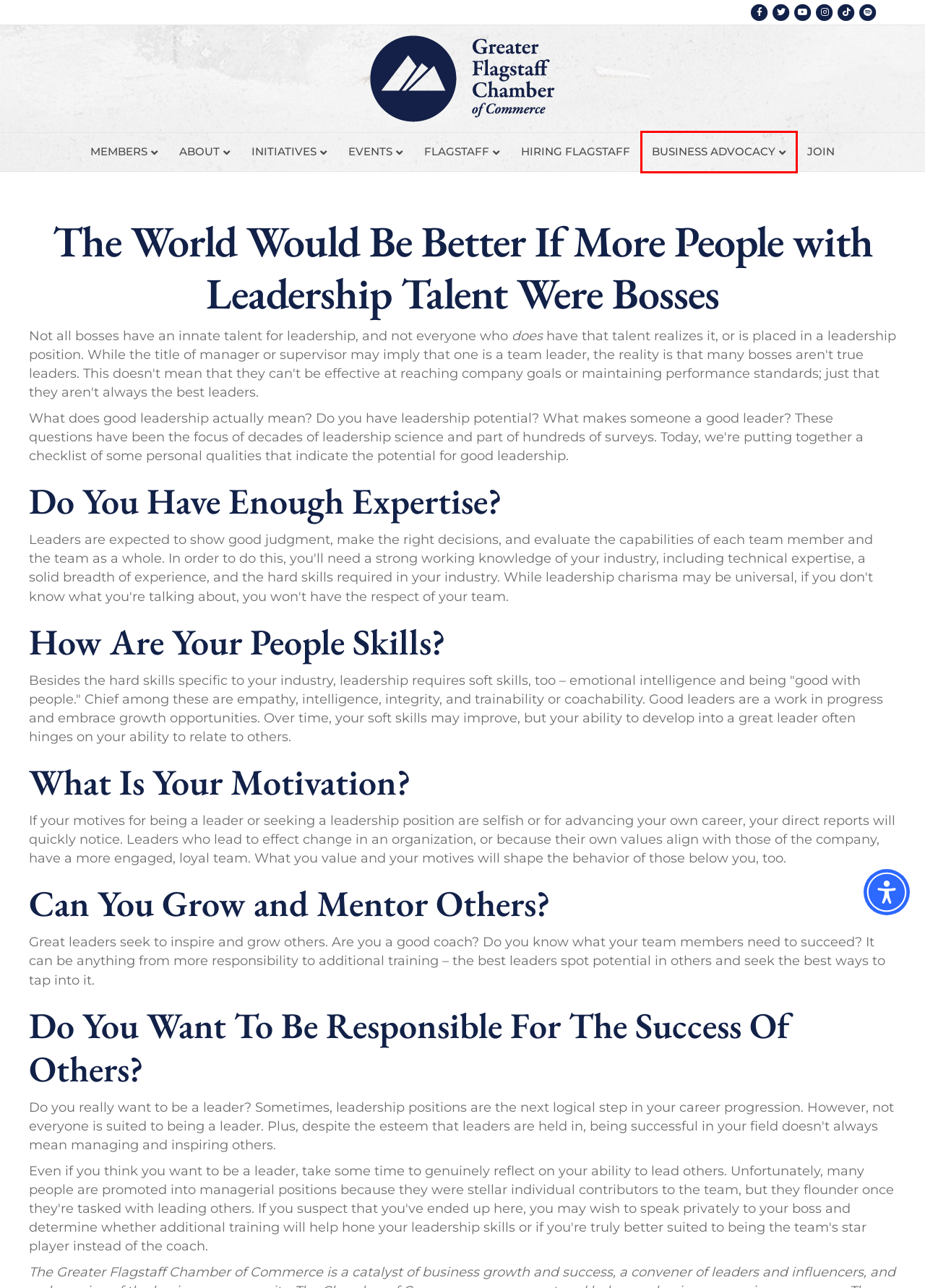You are presented with a screenshot of a webpage that includes a red bounding box around an element. Determine which webpage description best matches the page that results from clicking the element within the red bounding box. Here are the candidates:
A. Greater Flagstaff Chamber of Commerce – Hiring
B. Chamber Blog - Greater Flagstaff Chamber of Commerce
C. Membership Advantages - Greater Flagstaff Chamber of Commerce
D. Events - Greater Flagstaff Chamber of Commerce
E. Home - Greater Flagstaff Chamber of Commerce
F. Business Advocacy - Greater Flagstaff Chamber of Commerce
G. Join the Flagstaff Chamber
H. About the Chamber - Greater Flagstaff Chamber of Commerce

F